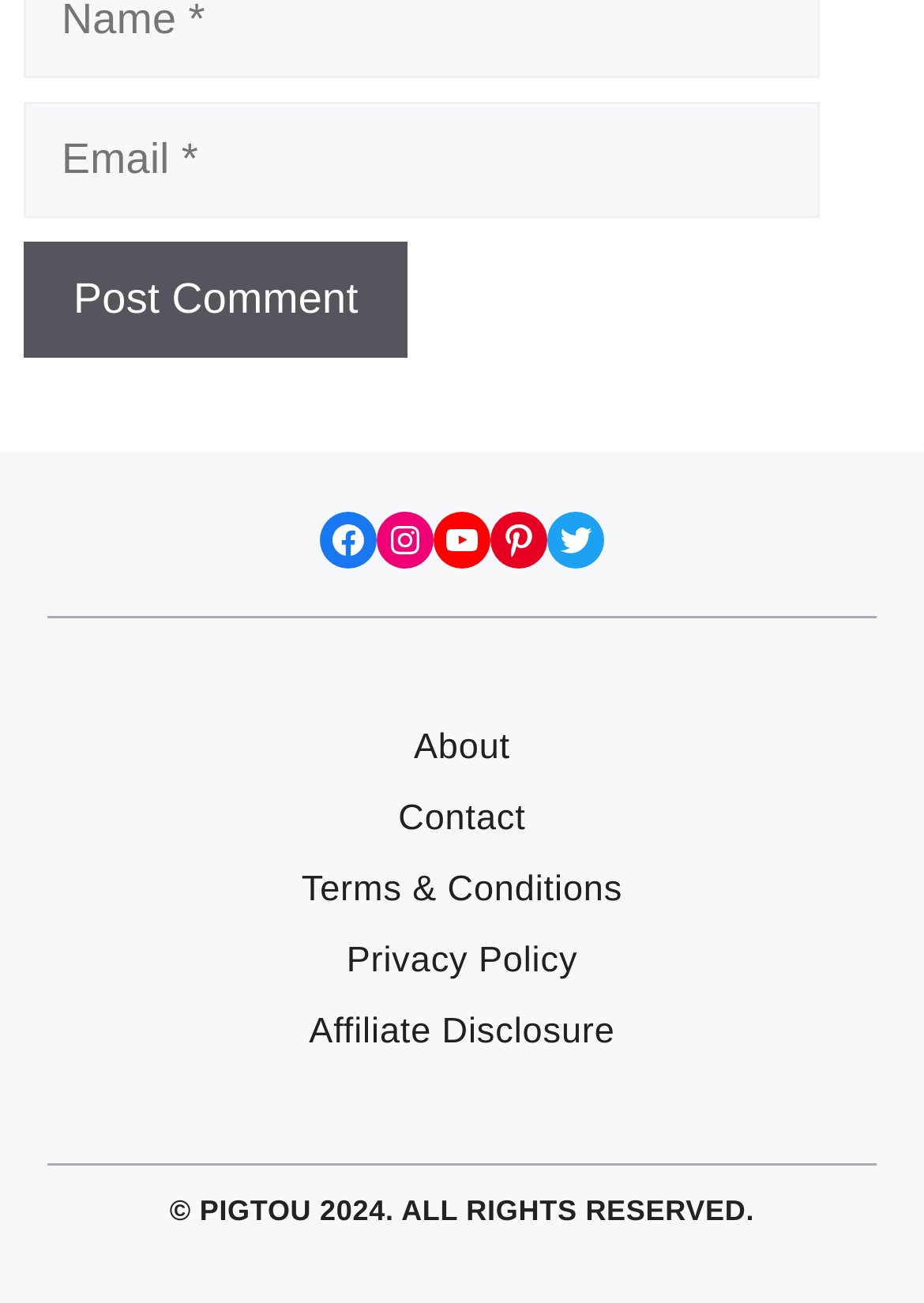Determine the bounding box coordinates of the element that should be clicked to execute the following command: "Visit Instagram".

[0.408, 0.392, 0.469, 0.435]